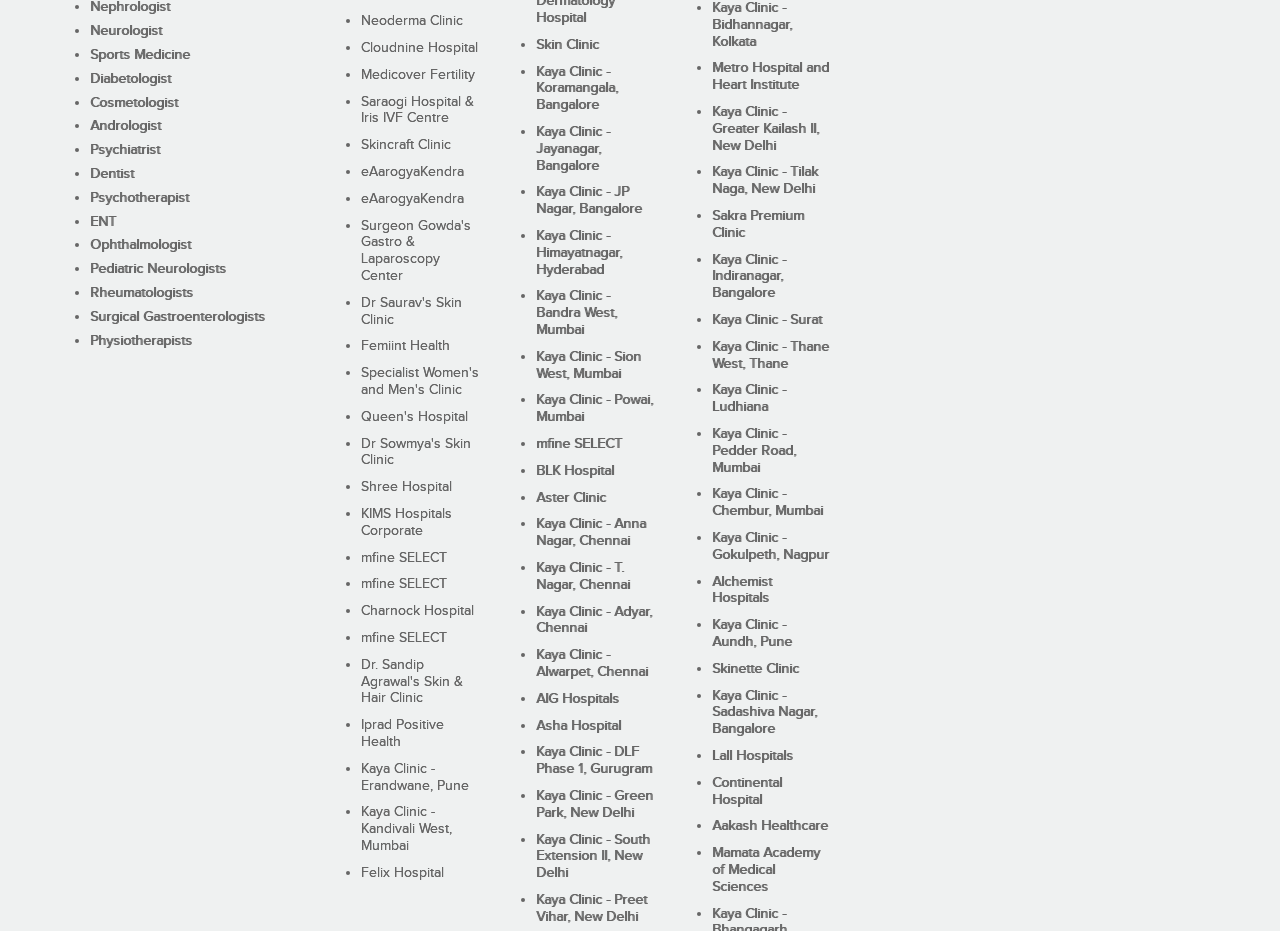How many types of doctors are listed?
Answer the question with a single word or phrase derived from the image.

15